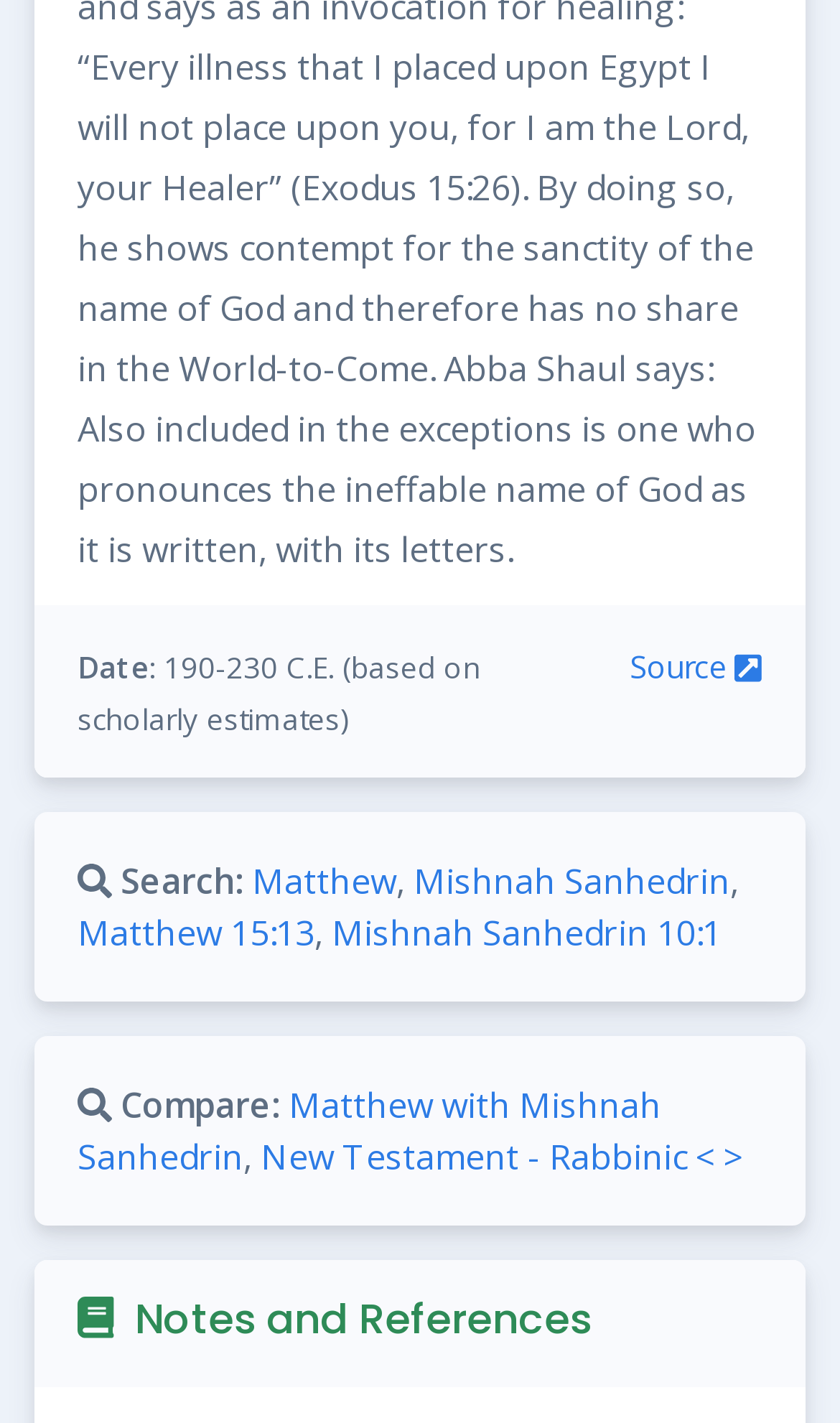What is the estimated date of the content?
Refer to the image and give a detailed answer to the query.

The answer can be found in the first two lines of the webpage, where it says 'Date: 190-230 C.E. (based on scholarly estimates)'. This indicates that the content is estimated to be from the period between 190 and 230 C.E.